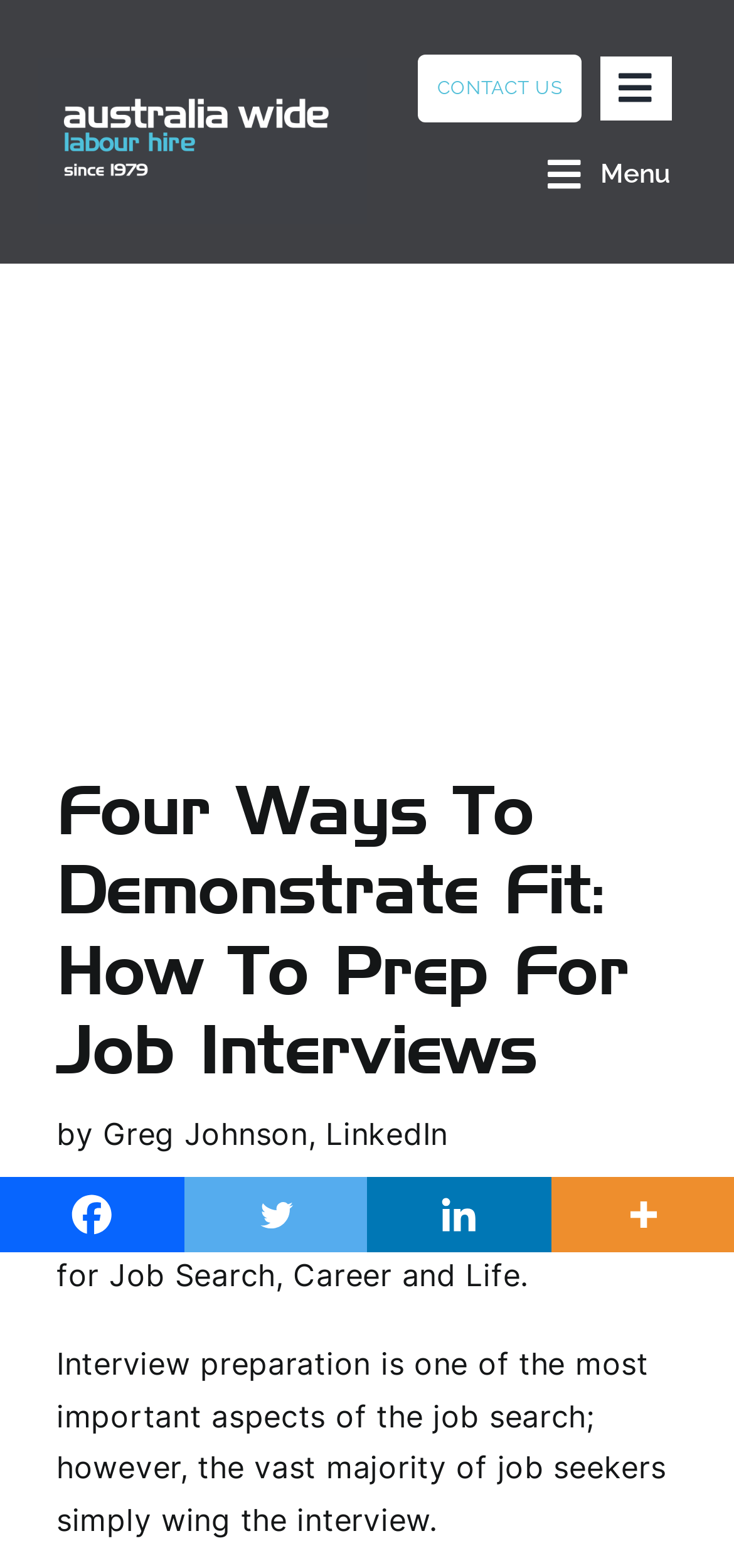What is the author's name?
Use the screenshot to answer the question with a single word or phrase.

Greg Johnson